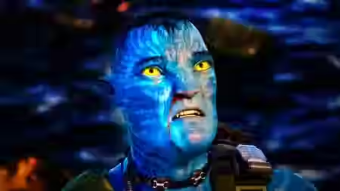What is the color of the character's eyes?
Can you give a detailed and elaborate answer to the question?

The caption highlights the character's 'vivid yellow eyes', suggesting that their eyes are a bright and intense yellow color.